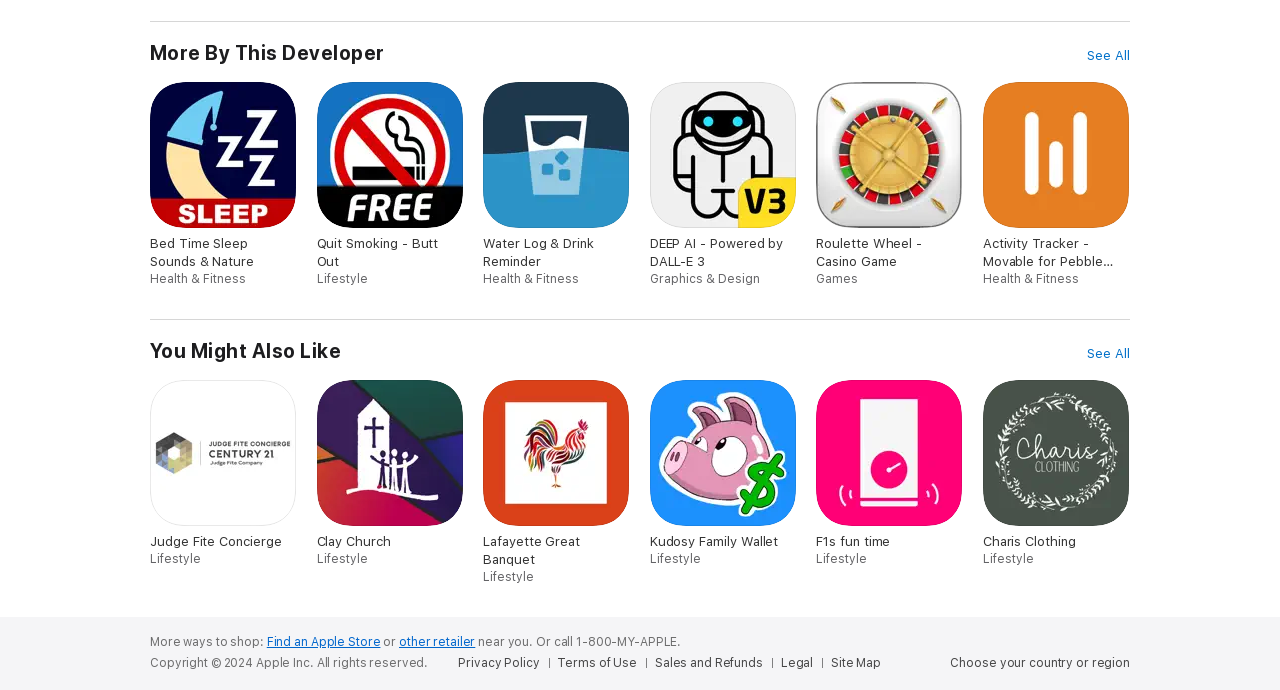Please identify the bounding box coordinates of the area that needs to be clicked to fulfill the following instruction: "Explore Bed Time Sleep Sounds & Nature."

[0.117, 0.119, 0.232, 0.416]